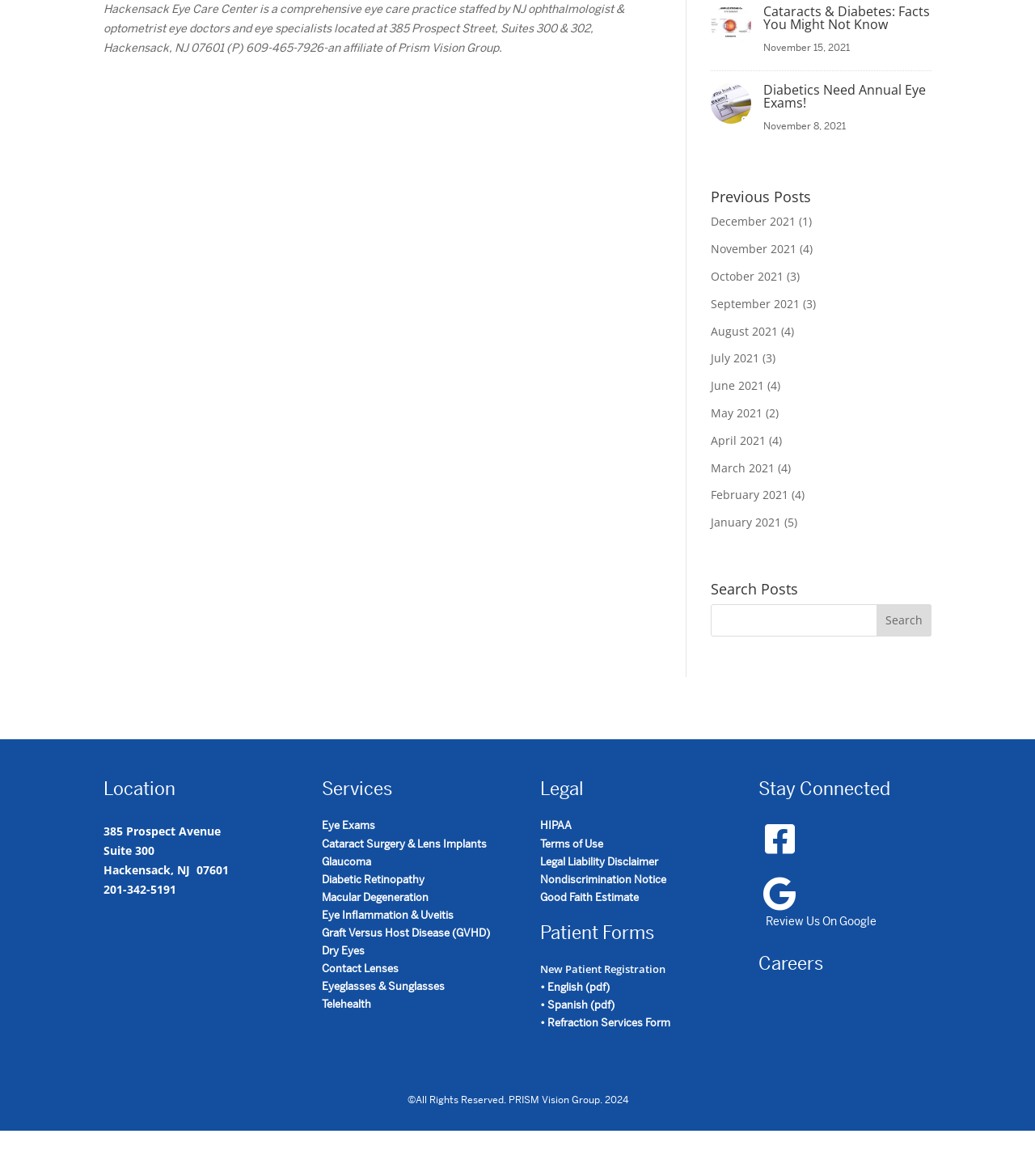Please identify the bounding box coordinates of the region to click in order to complete the task: "Read the introduction by Thomas Cameron". The coordinates must be four float numbers between 0 and 1, specified as [left, top, right, bottom].

None